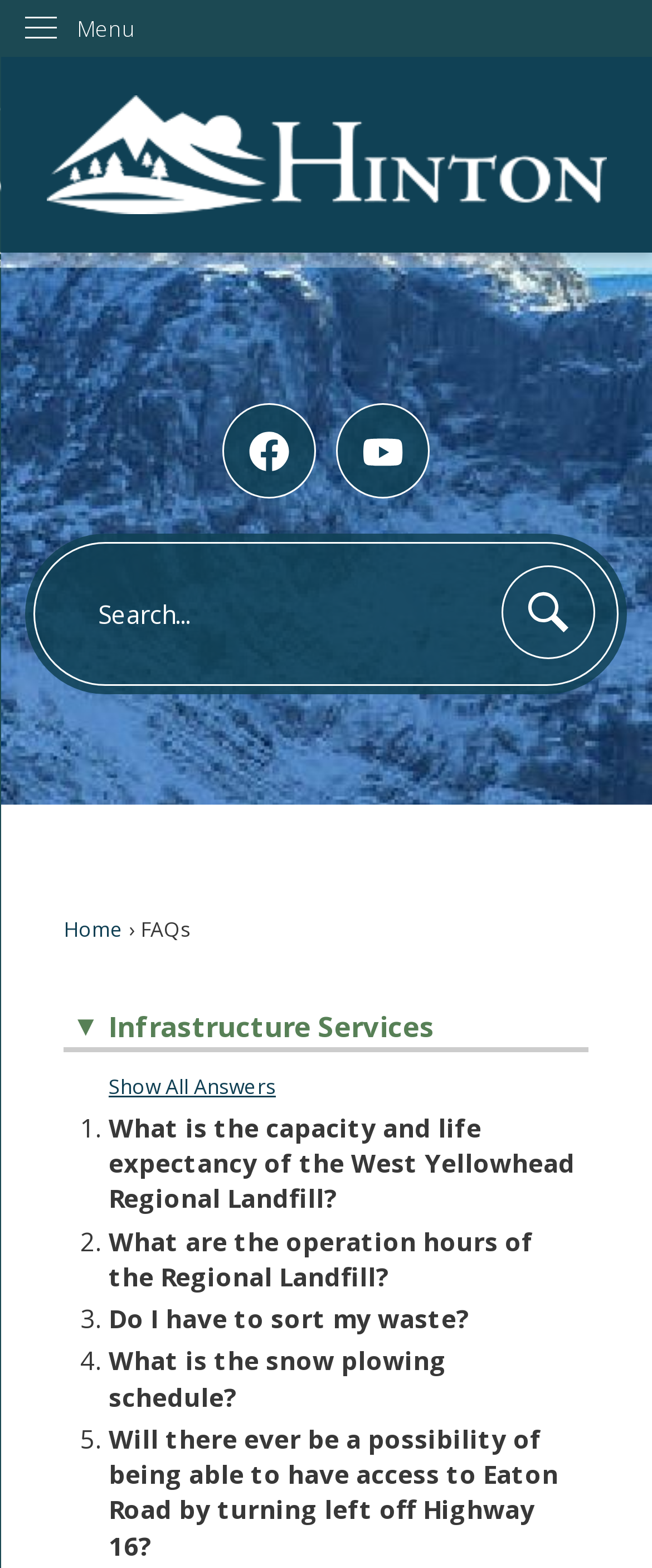What is the operation hours of the Regional Landfill?
Refer to the image and offer an in-depth and detailed answer to the question.

I looked at the second FAQ question and found that it asks about the operation hours of the Regional Landfill, but the answer is not provided on this page.